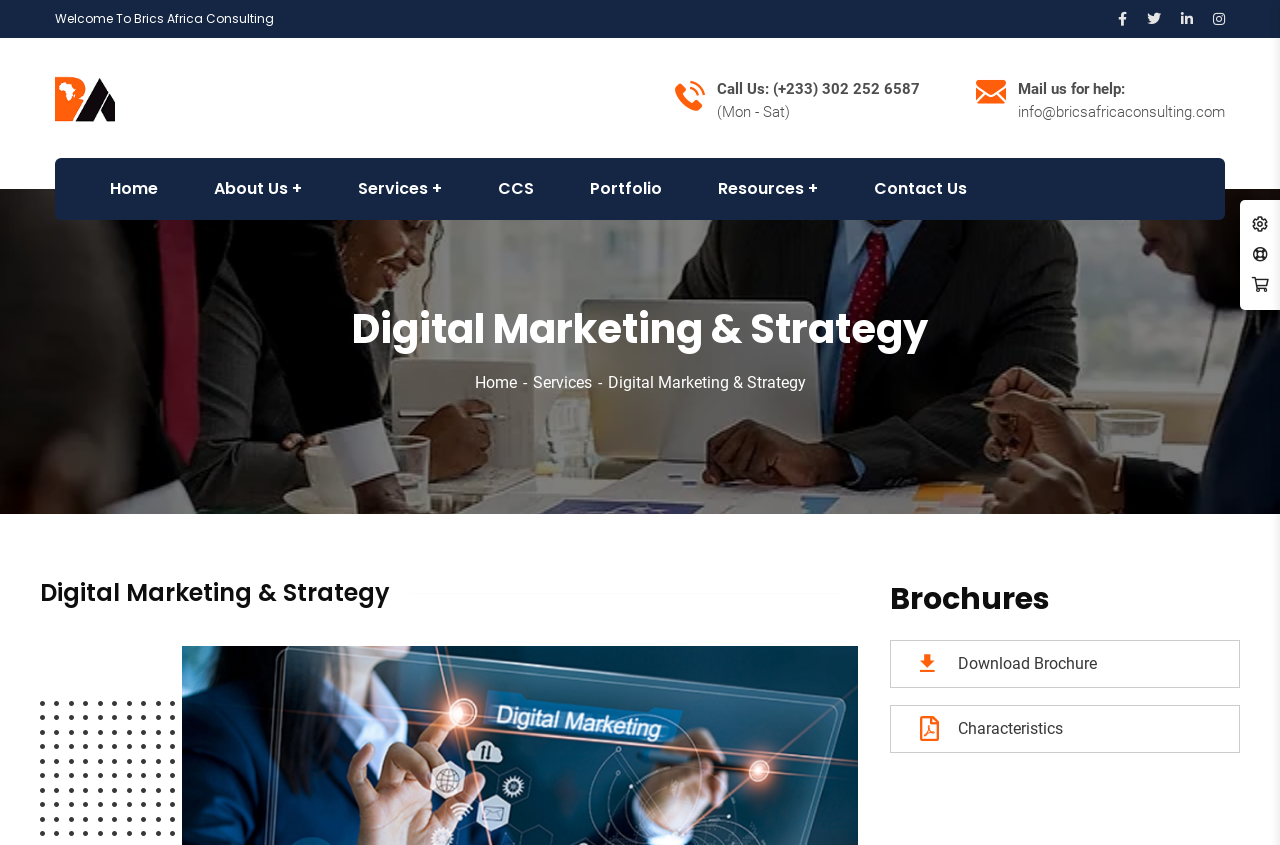Identify the bounding box for the UI element specified in this description: "DISCLAIMER". The coordinates must be four float numbers between 0 and 1, formatted as [left, top, right, bottom].

None